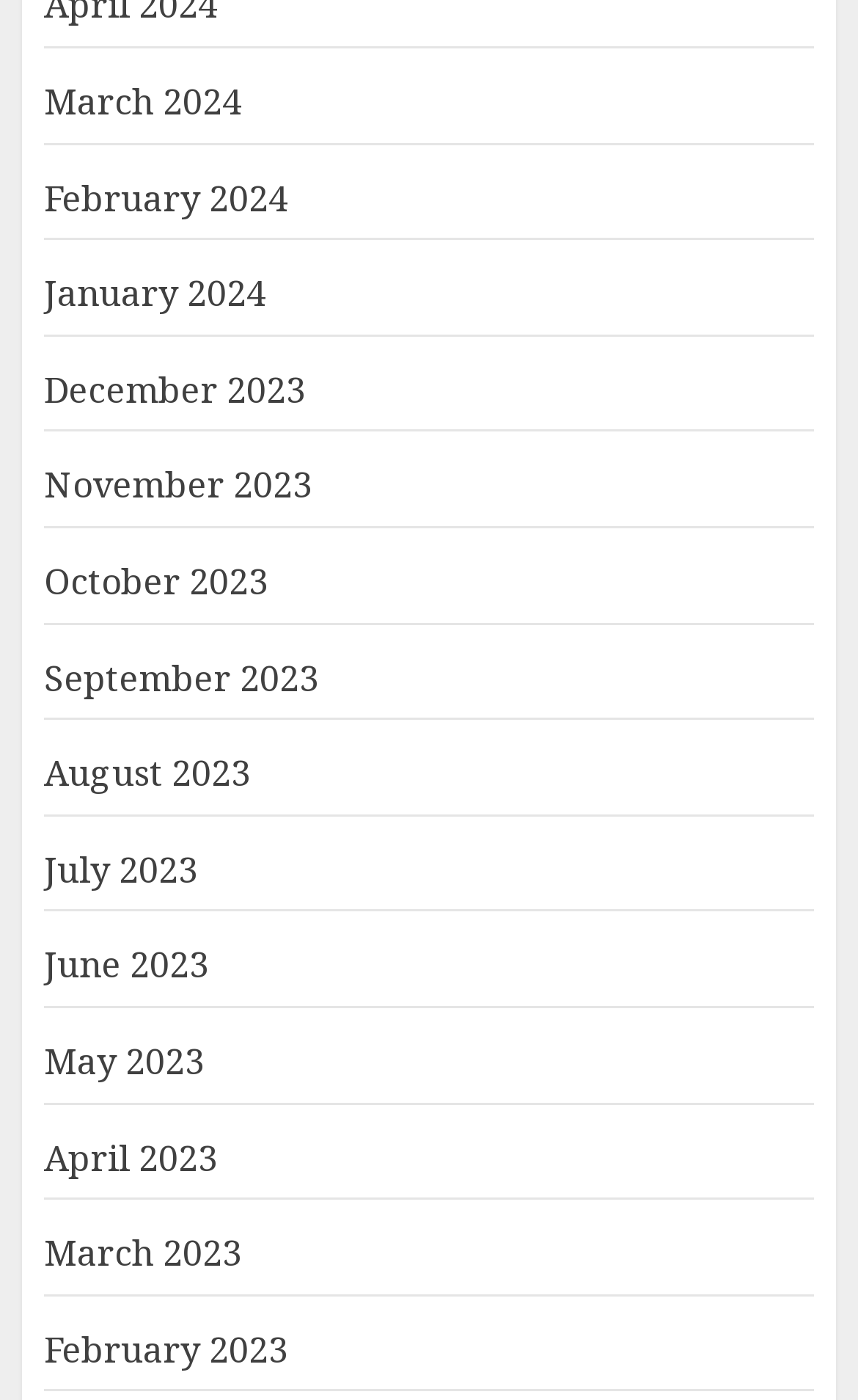Provide a single word or phrase to answer the given question: 
What is the earliest month listed?

March 2023